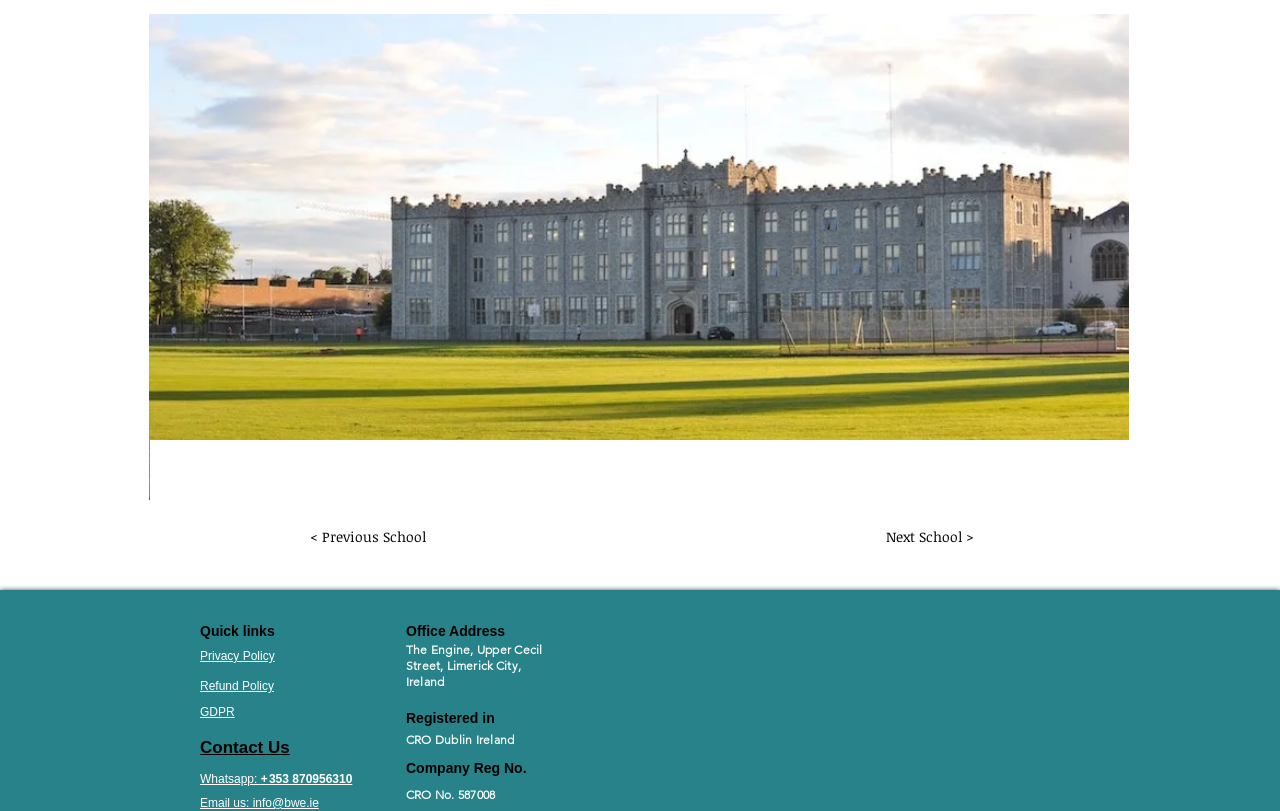Find the bounding box coordinates for the area that should be clicked to accomplish the instruction: "Click the previous school button".

[0.235, 0.637, 0.34, 0.687]